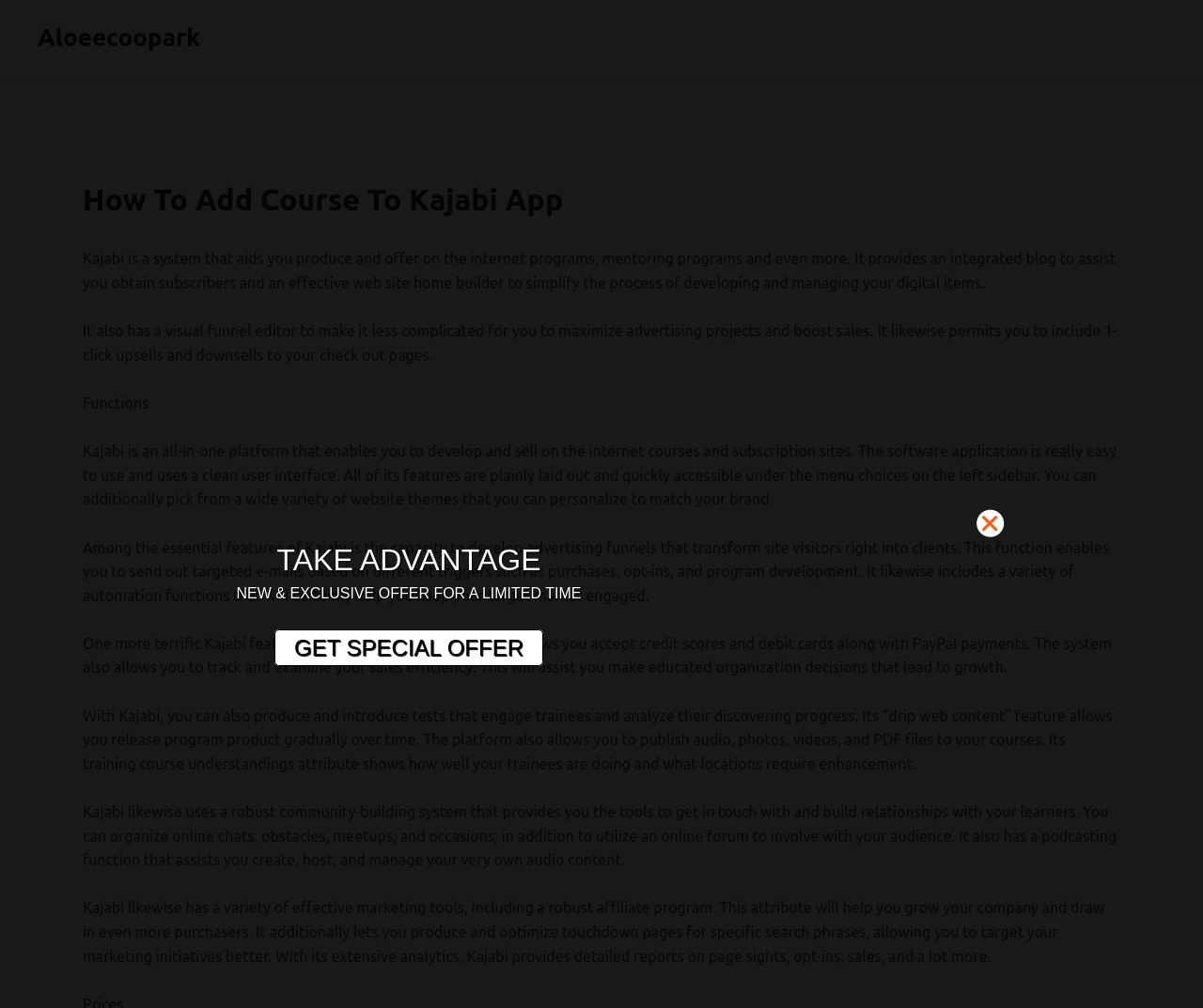What types of files can be uploaded to Kajabi courses?
Could you please answer the question thoroughly and with as much detail as possible?

The webpage mentions that Kajabi allows users to publish audio, images, videos, and PDF files to their courses, which suggests that these types of files can be uploaded to Kajabi courses.